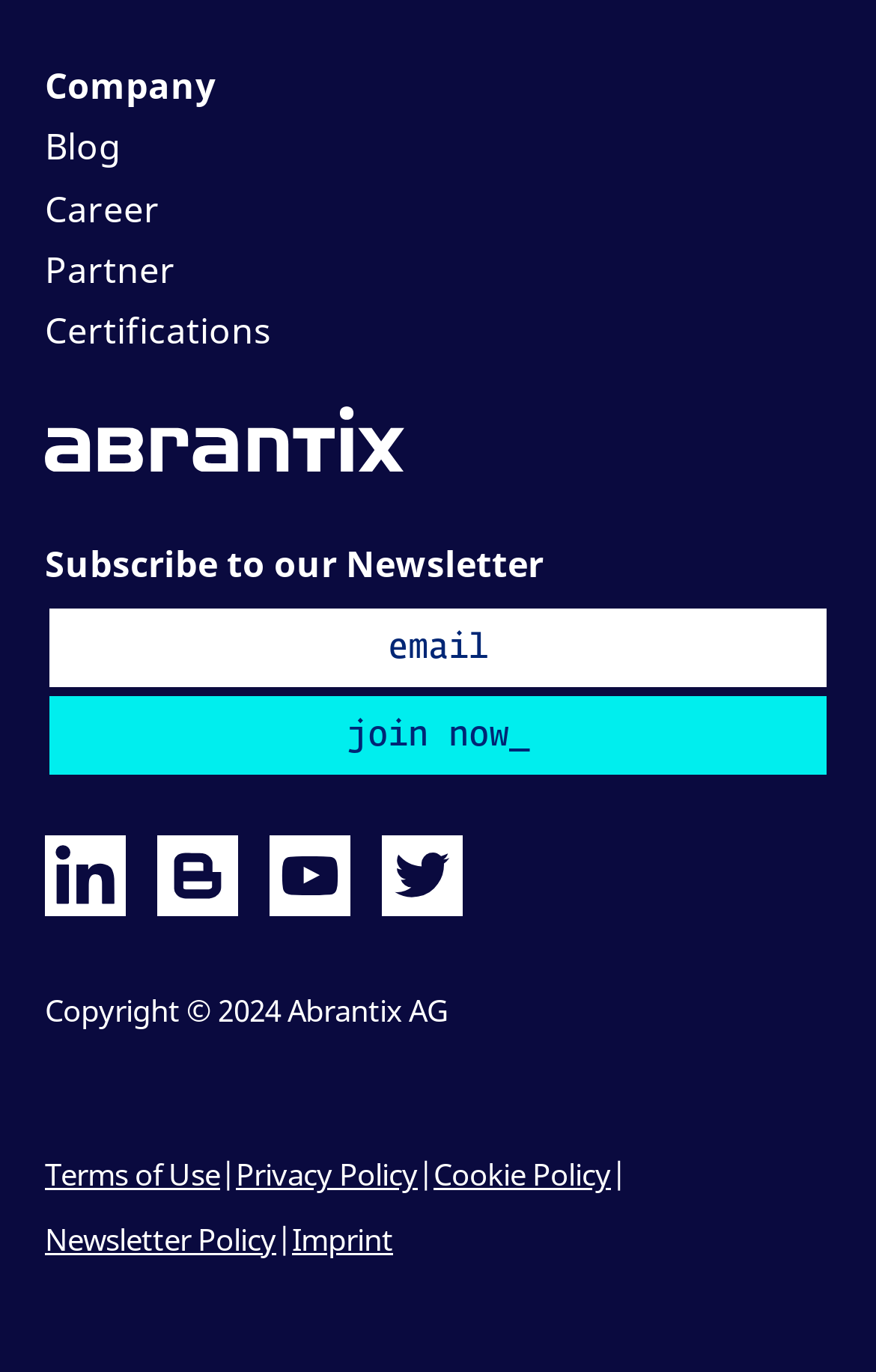Indicate the bounding box coordinates of the element that must be clicked to execute the instruction: "Check out Lifespan Partnership". The coordinates should be given as four float numbers between 0 and 1, i.e., [left, top, right, bottom].

None